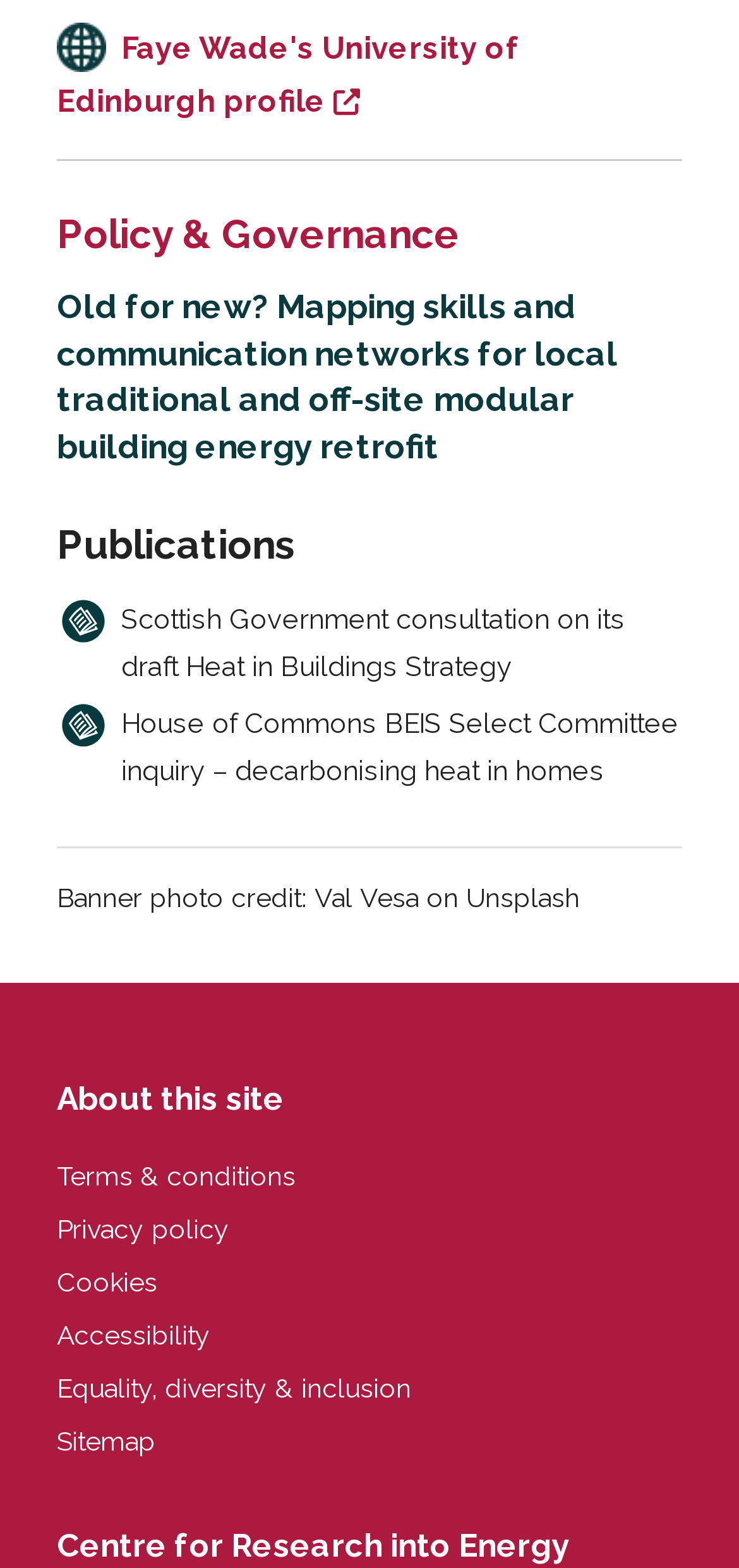Respond to the following question using a concise word or phrase: 
How many links are under the 'About this site' heading?

5